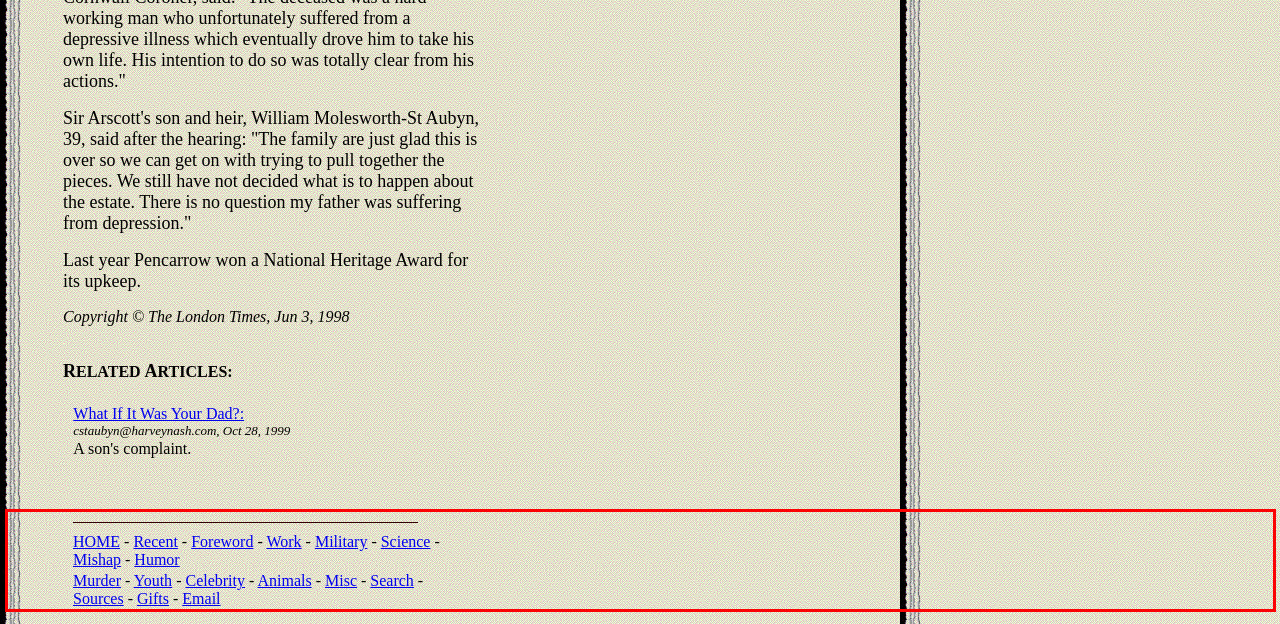Given a webpage screenshot, identify the text inside the red bounding box using OCR and extract it.

HOME - Recent - Foreword - Work - Military - Science - Mishap - Humor Murder - Youth - Celebrity - Animals - Misc - Search - Sources - Gifts - Email